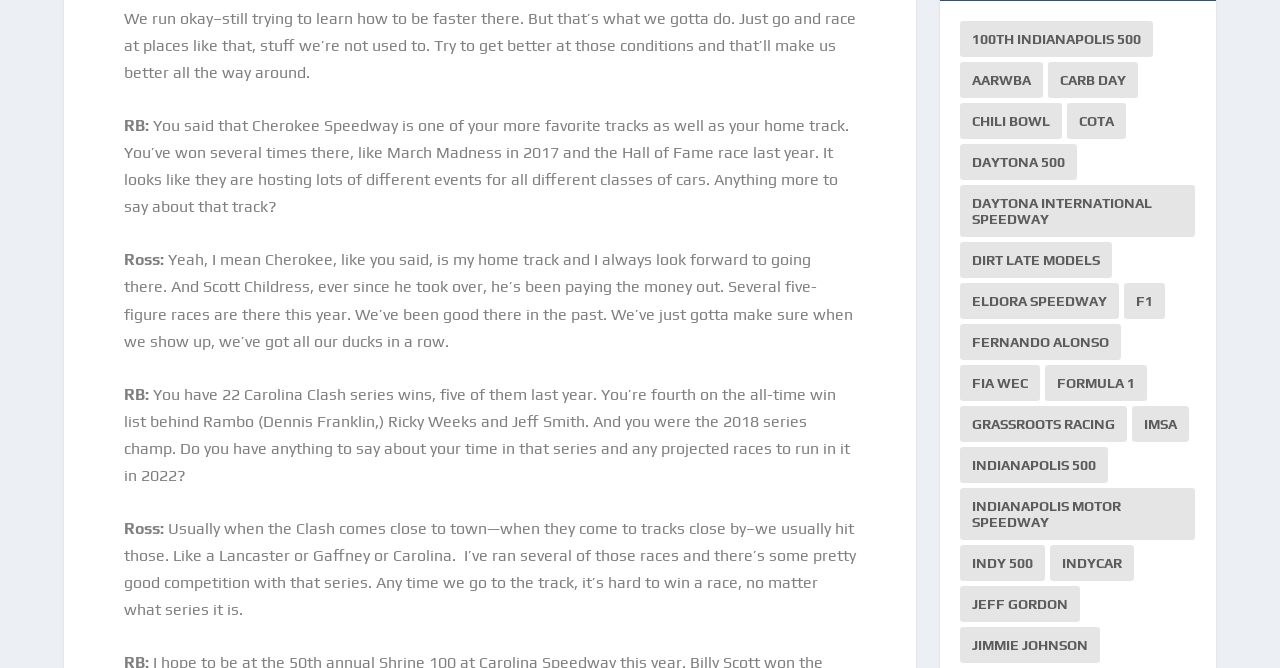Extract the bounding box coordinates for the HTML element that matches this description: "July 2019". The coordinates should be four float numbers between 0 and 1, i.e., [left, top, right, bottom].

None